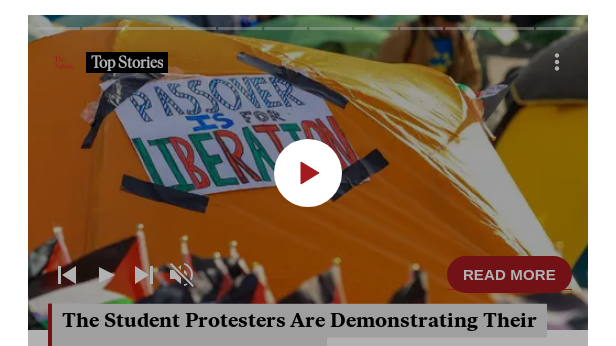What does the play button suggest?
Give a detailed explanation using the information visible in the image.

The prominent play button in the image suggests that there is video coverage of the ongoing protests, providing viewers with a more immersive and dynamic way to engage with the story and understand the events unfolding.